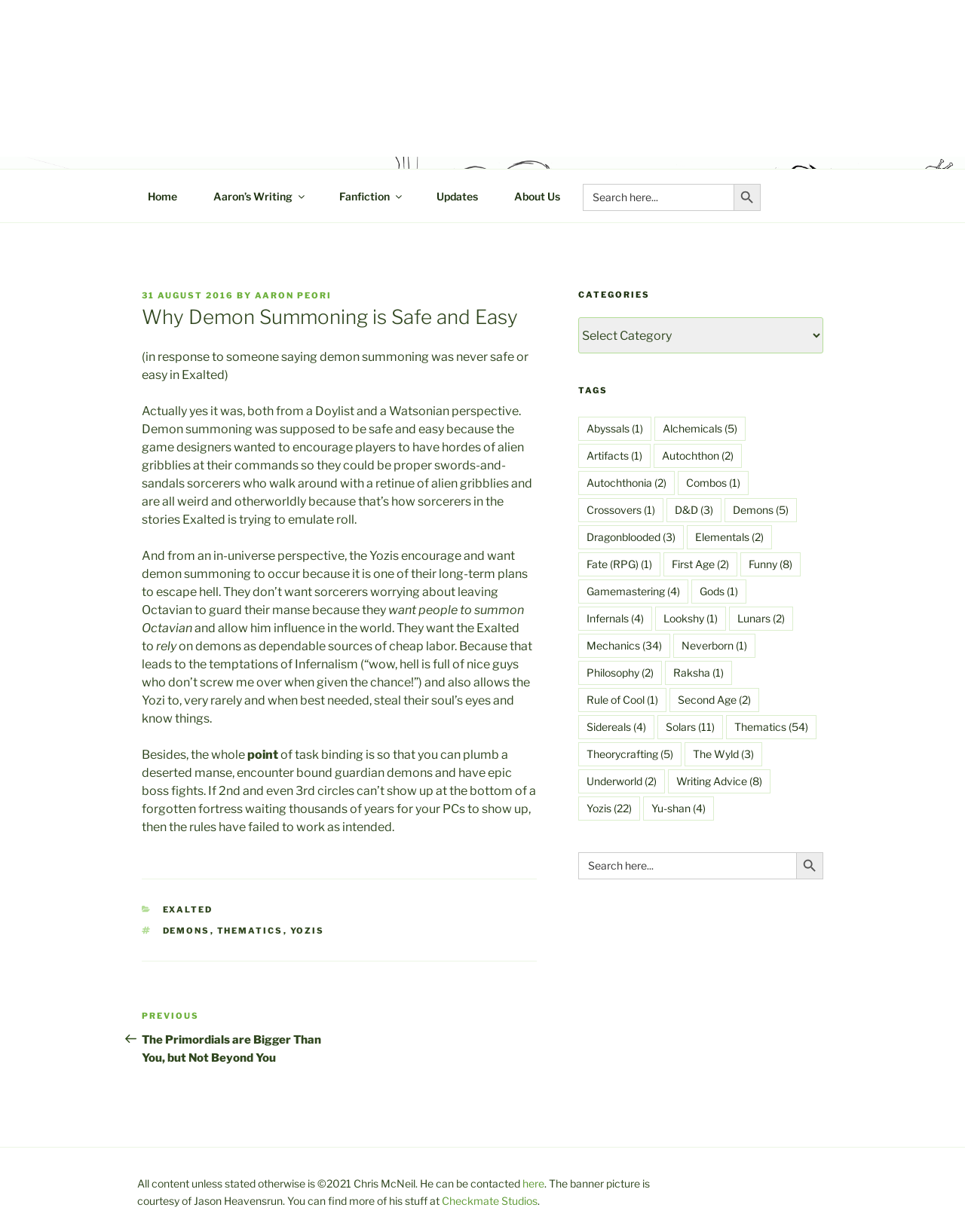Find the main header of the webpage and produce its text content.

Why Demon Summoning is Safe and Easy